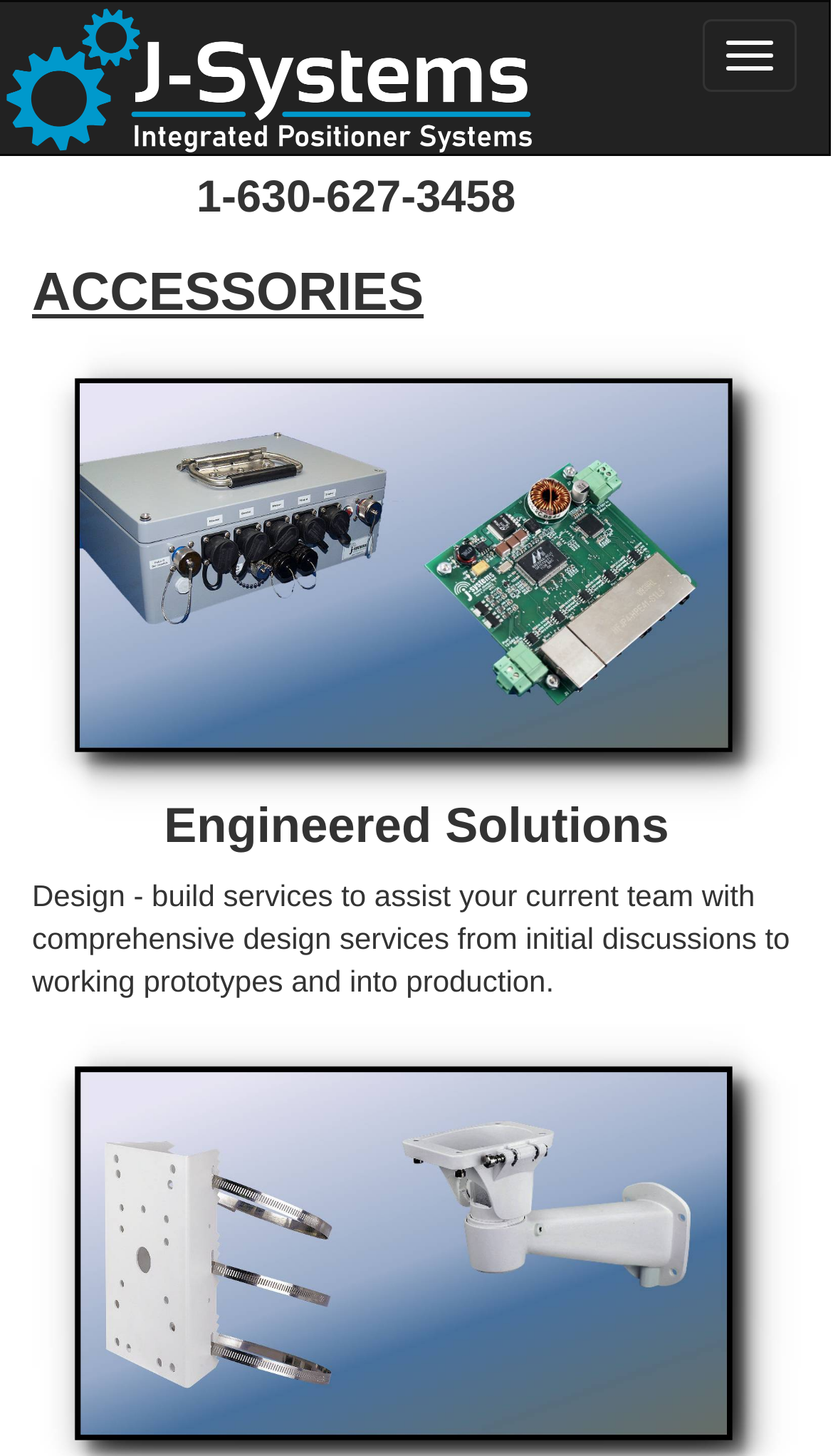Provide a thorough description of the webpage you see.

The webpage is about J-Systems' accessories for integrated systems. At the top left corner, there is a J-Systems logo, which is an image. Next to the logo, there is a phone number "1-630-627-3458" displayed. 

On the top right corner, there is a "Toggle navigation" button. 

Below the logo and phone number, there is a heading "ACCESSORIES" that spans the entire width of the page. 

Under the "ACCESSORIES" heading, there is a large image that takes up most of the page width, labeled "Engineered Solutions". Above the image, there is a heading with the same label. 

Below the image, there is a paragraph of text that describes the engineered solutions offered by J-Systems, which includes design and build services to assist clients with comprehensive design services from initial discussions to working prototypes and into production.